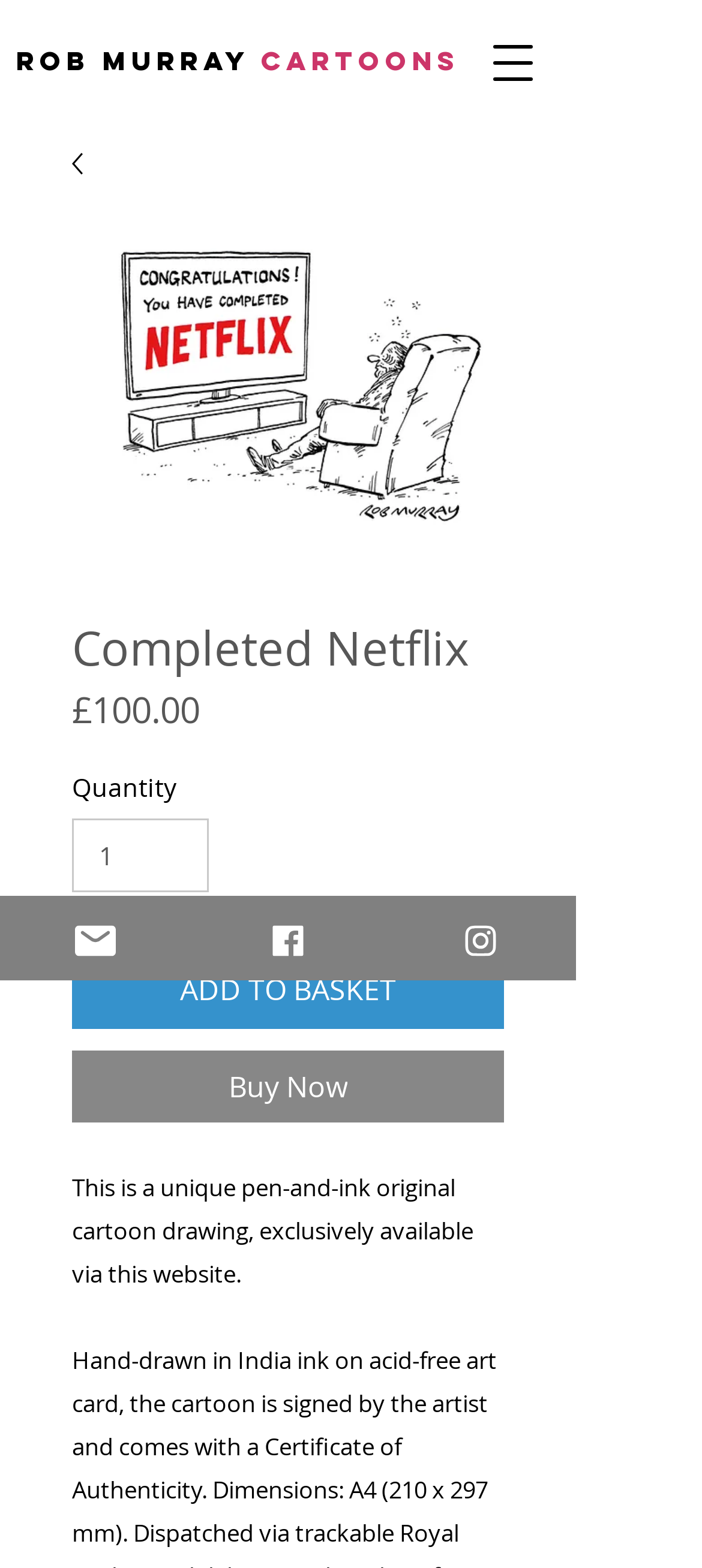Find the coordinates for the bounding box of the element with this description: "Contact".

None